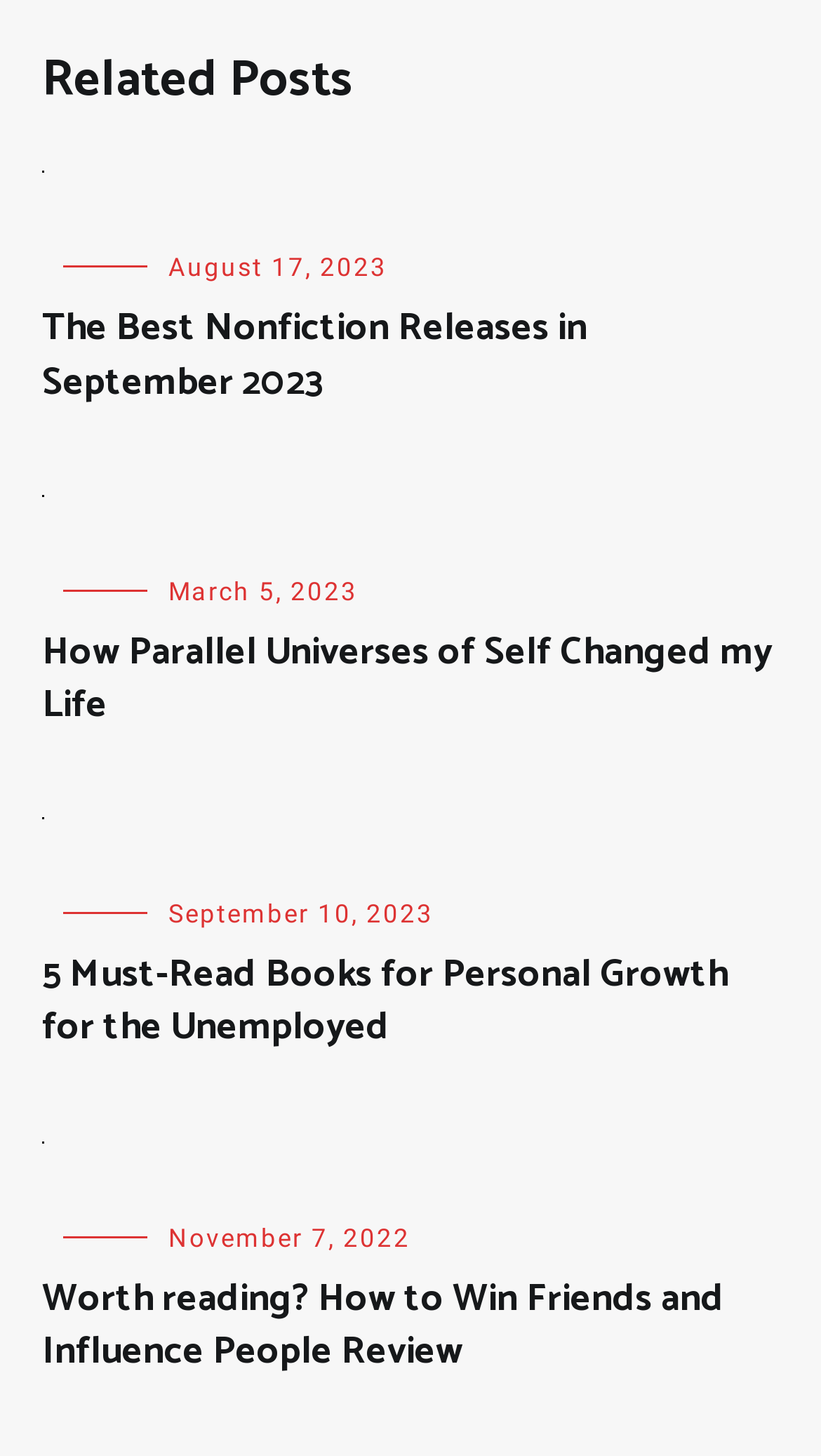What is the title of the first article?
Look at the image and respond to the question as thoroughly as possible.

I determined the title of the first article by looking at the heading element with the text 'The Best Nonfiction Releases in September 2023' which is a child of the first article element.